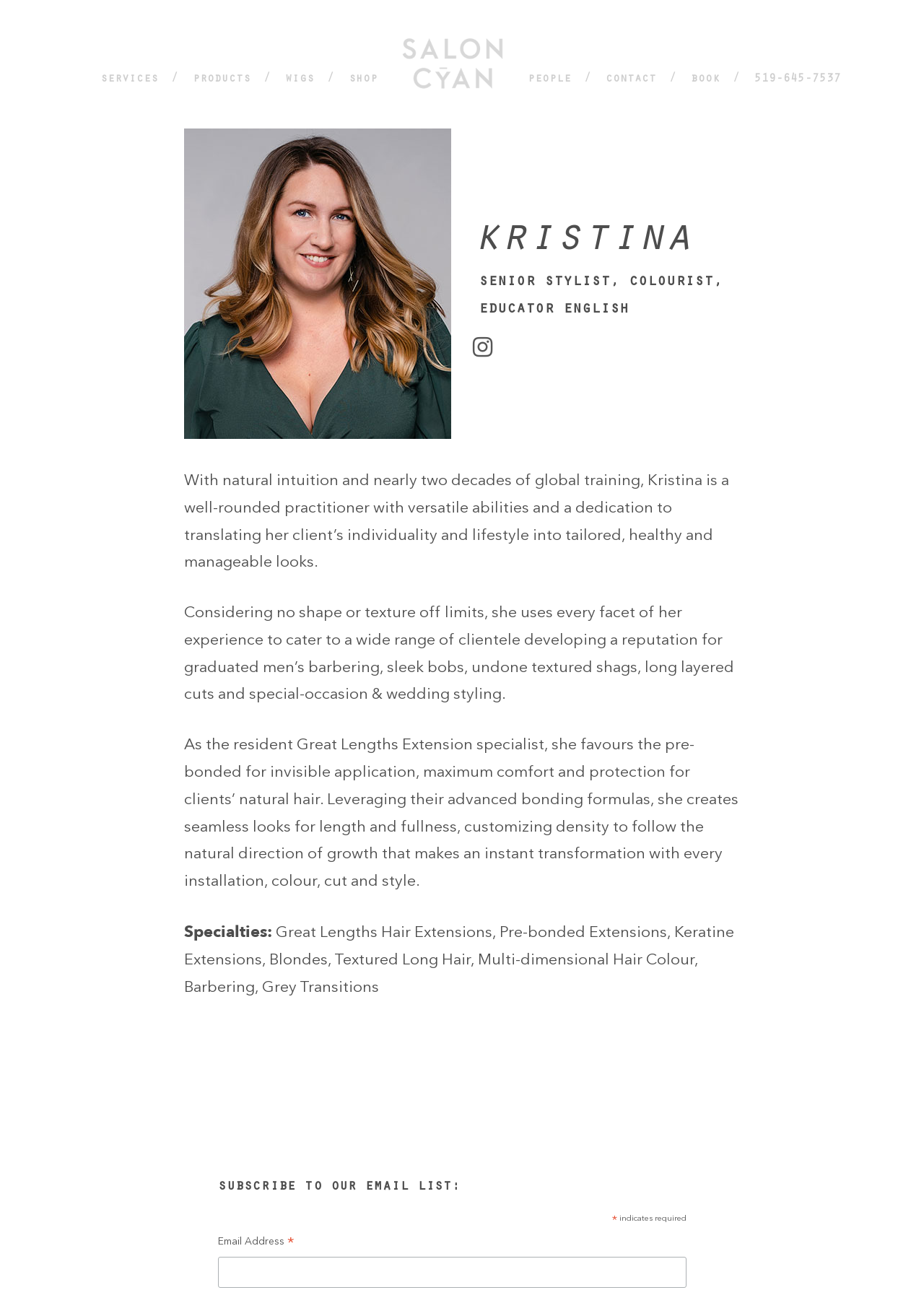Identify the bounding box coordinates for the region of the element that should be clicked to carry out the instruction: "Click on the 'book' link". The bounding box coordinates should be four float numbers between 0 and 1, i.e., [left, top, right, bottom].

[0.729, 0.049, 0.798, 0.074]